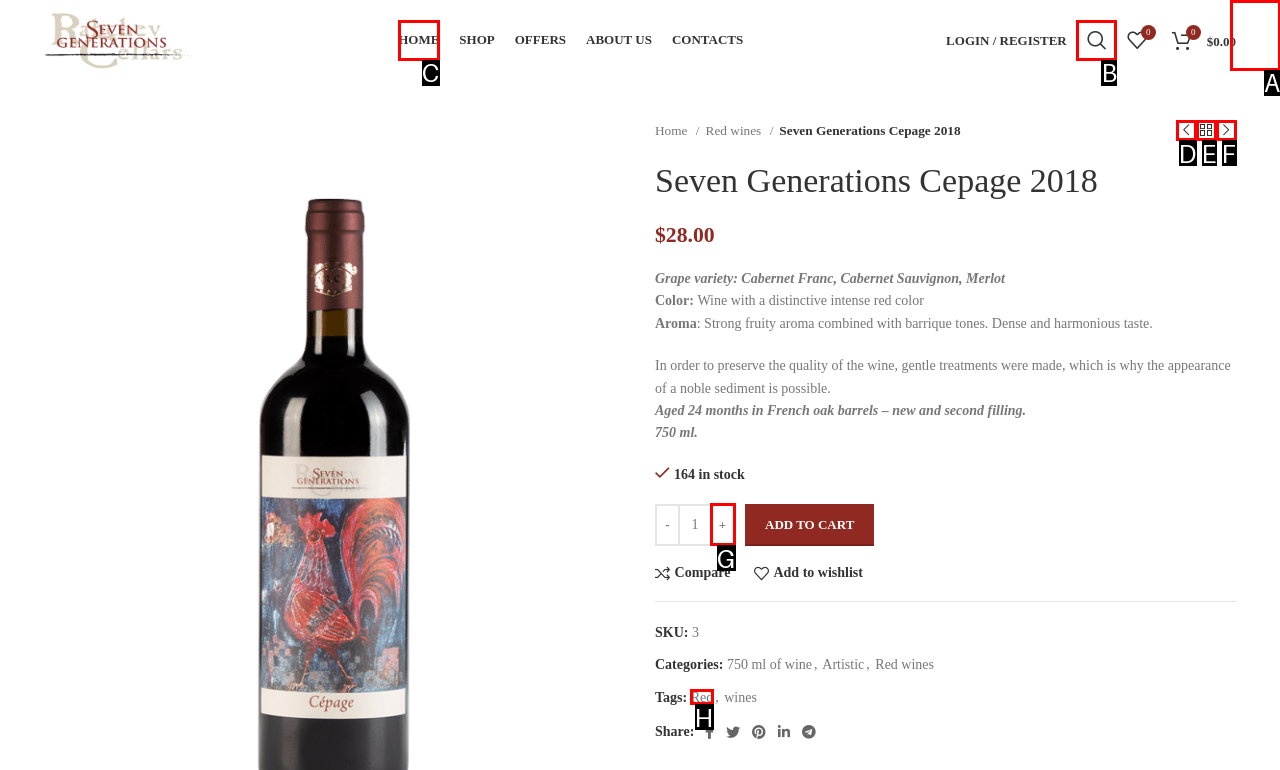Select the letter of the UI element you need to click to complete this task: Click on the 'HOME' link.

C